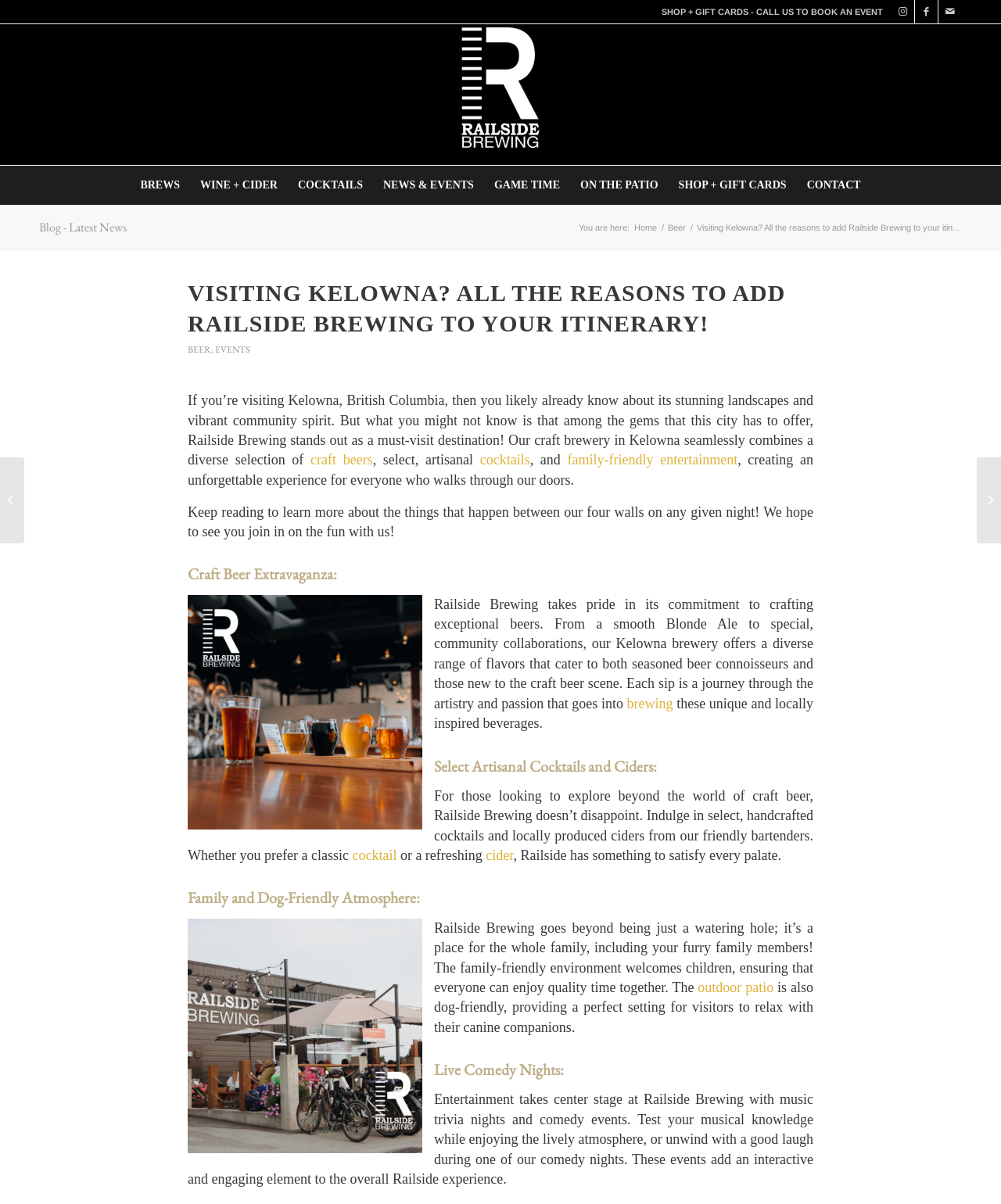Identify the bounding box for the UI element described as: "cider". Ensure the coordinates are four float numbers between 0 and 1, formatted as [left, top, right, bottom].

[0.485, 0.704, 0.513, 0.717]